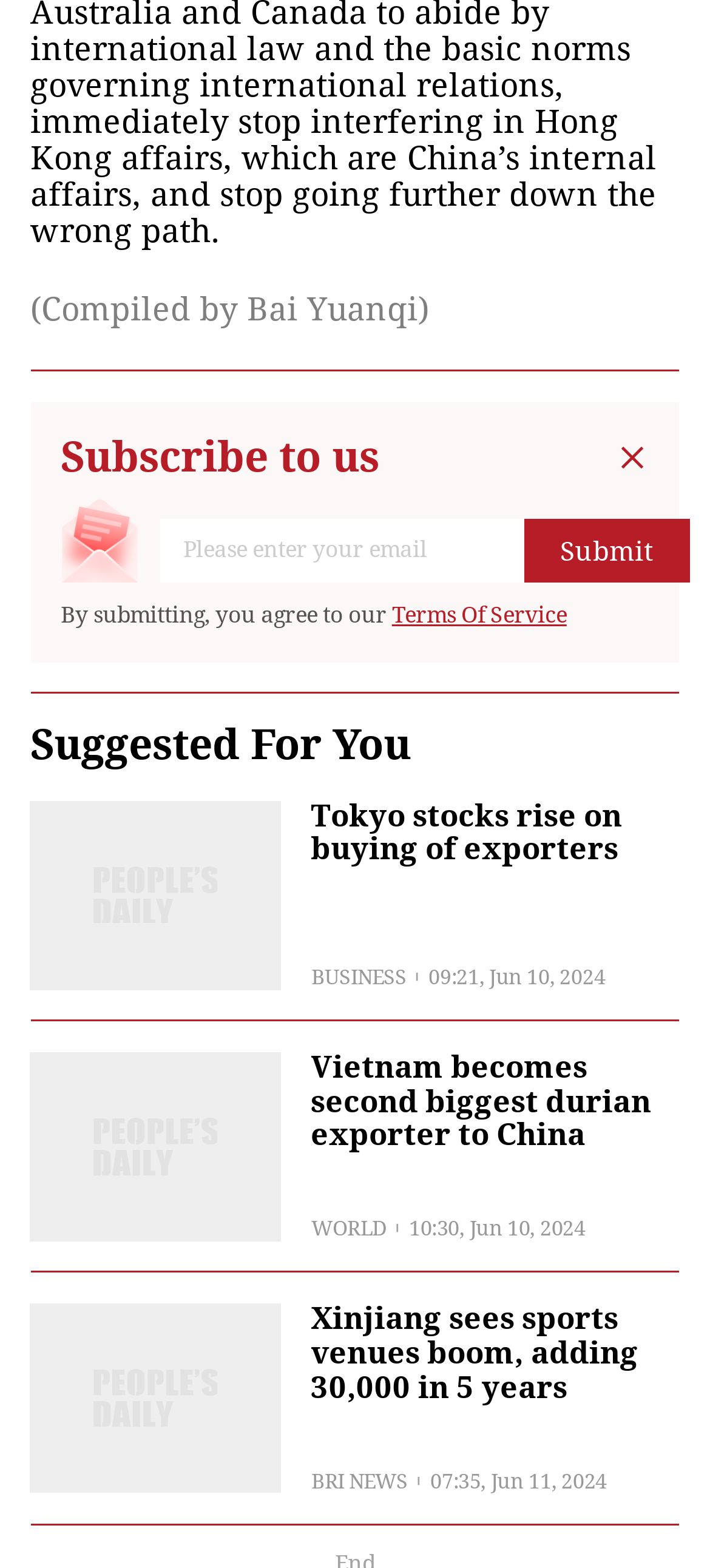Please use the details from the image to answer the following question comprehensively:
How many news articles are displayed on the webpage?

There are three news articles displayed on the webpage, each with a headline, category, and timestamp. The articles are 'Tokyo stocks rise on buying of exporters', 'Vietnam becomes second biggest durian exporter to China', and 'Xinjiang sees sports venues boom, adding 30,000 in 5 years'.